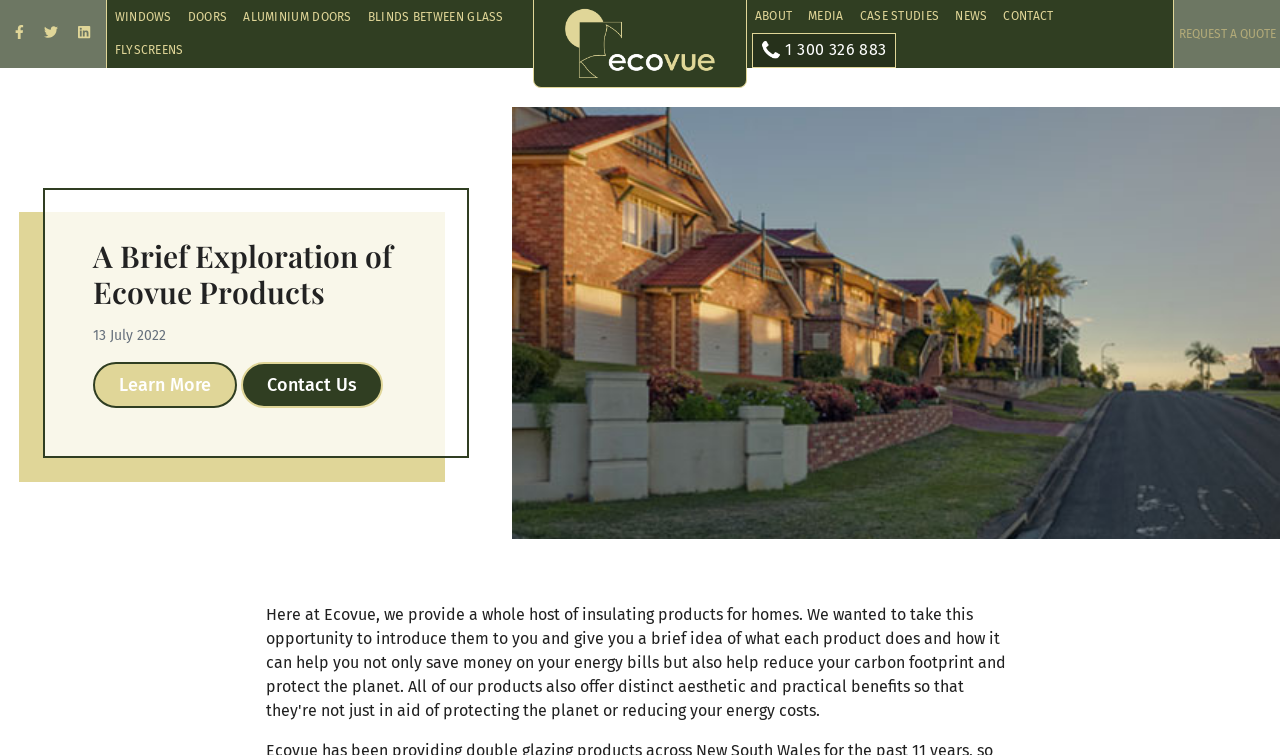Provide the bounding box coordinates of the area you need to click to execute the following instruction: "Click on CONTACT".

[0.781, 0.0, 0.826, 0.044]